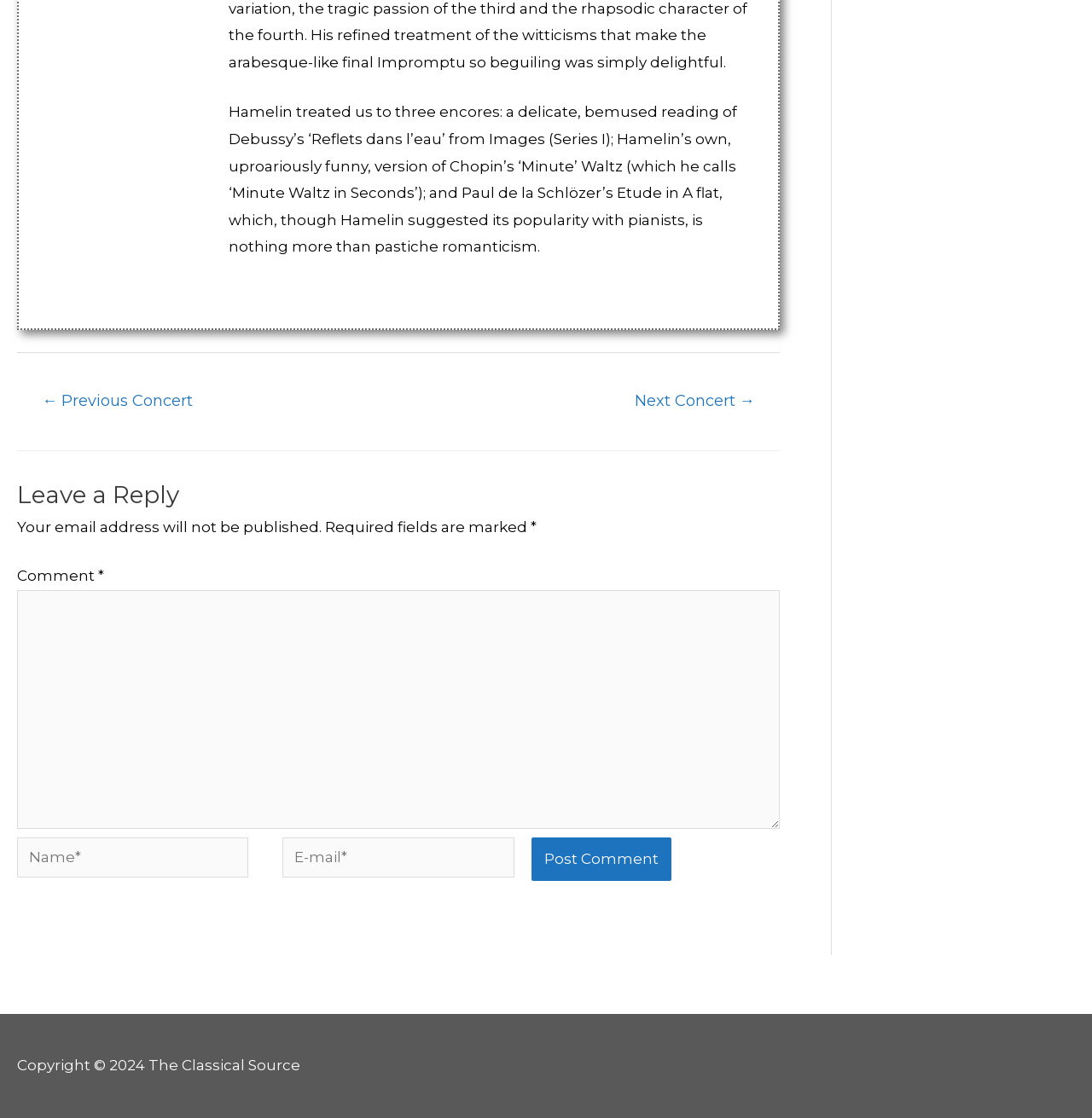Predict the bounding box for the UI component with the following description: "parent_node: Comment * name="h1be4c7513"".

[0.016, 0.528, 0.714, 0.741]